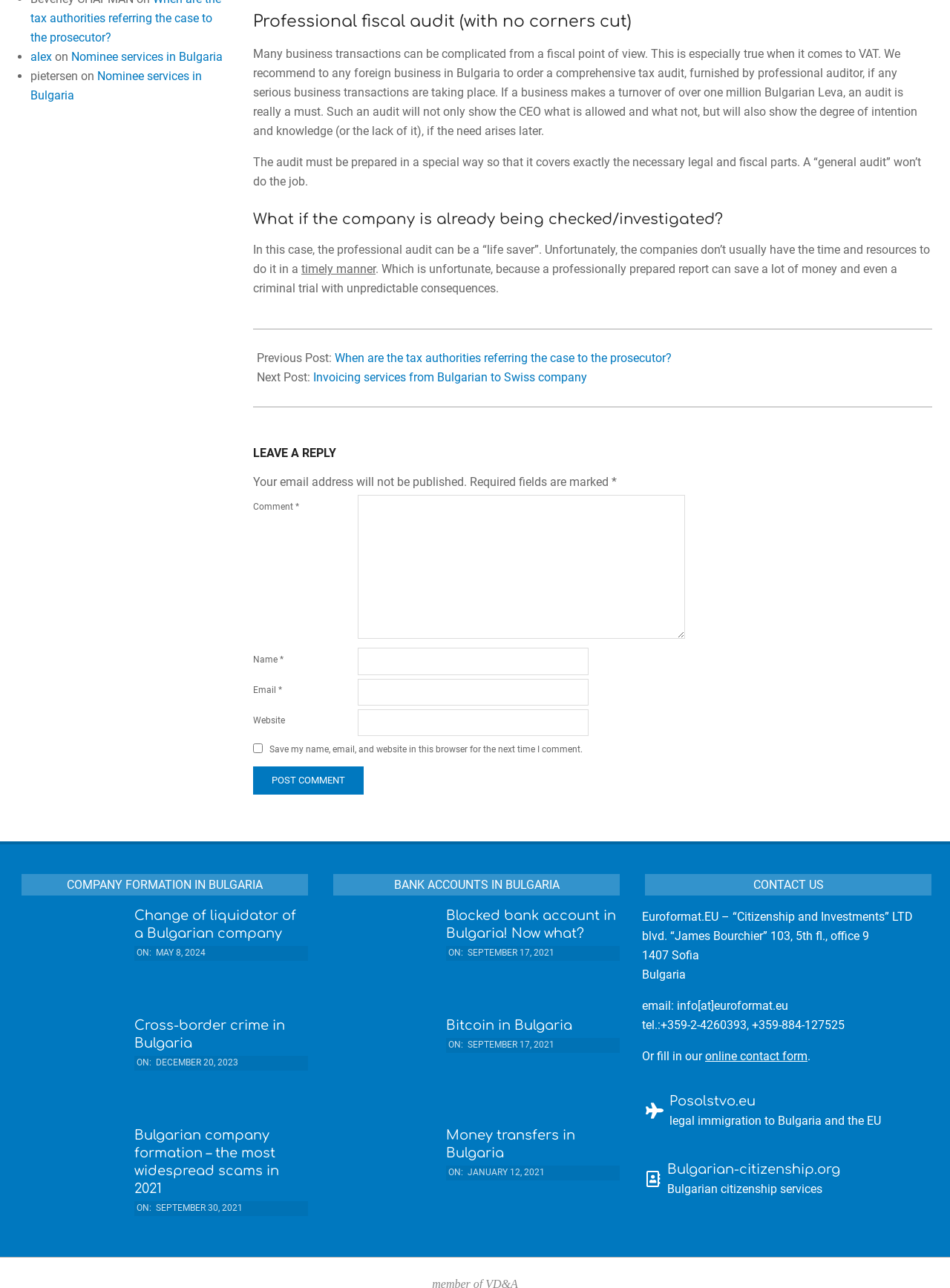Predict the bounding box coordinates of the area that should be clicked to accomplish the following instruction: "Click on the HOME link". The bounding box coordinates should consist of four float numbers between 0 and 1, i.e., [left, top, right, bottom].

None